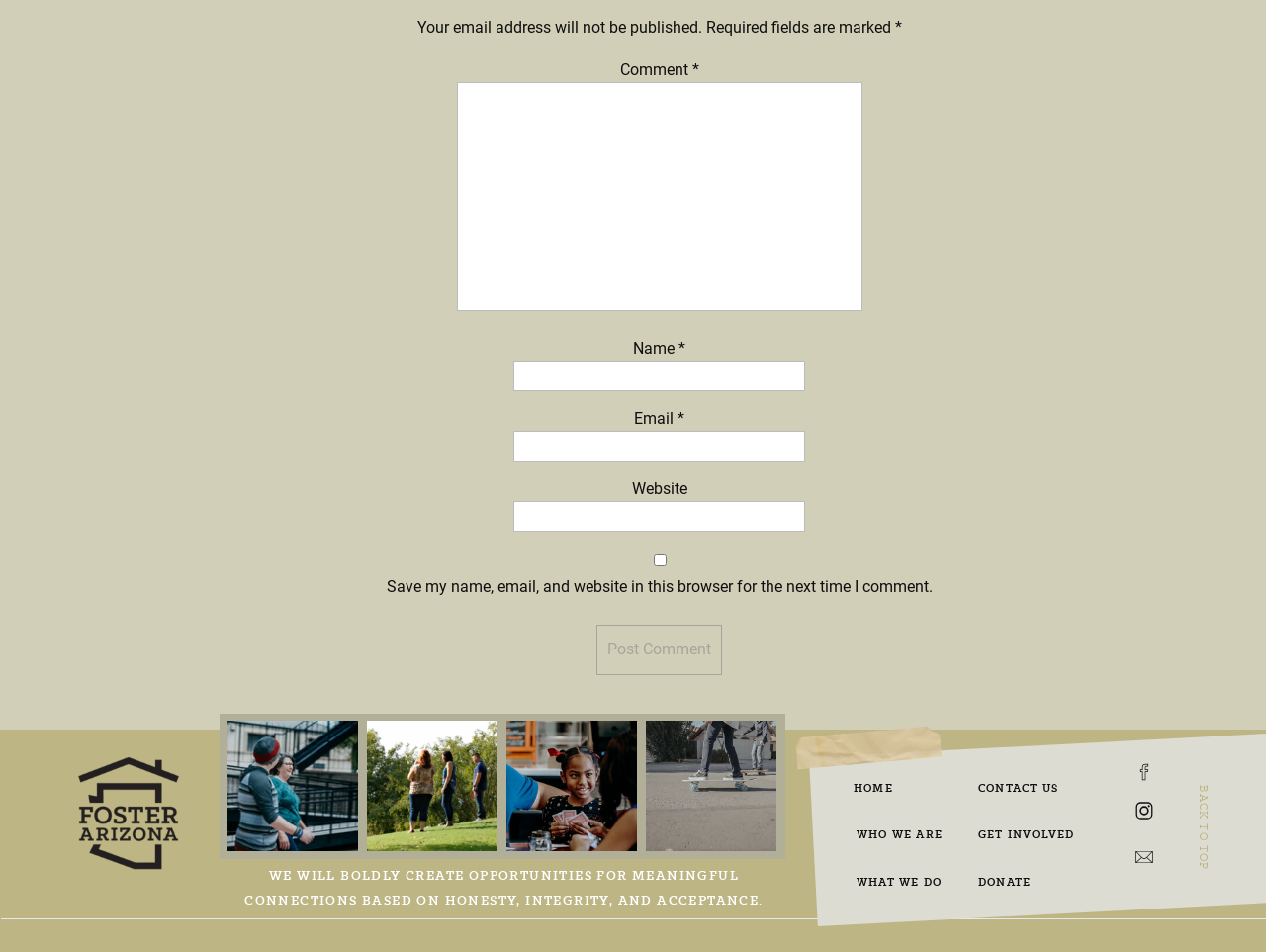Please locate the bounding box coordinates of the element that should be clicked to achieve the given instruction: "Enter a comment".

[0.361, 0.086, 0.681, 0.327]